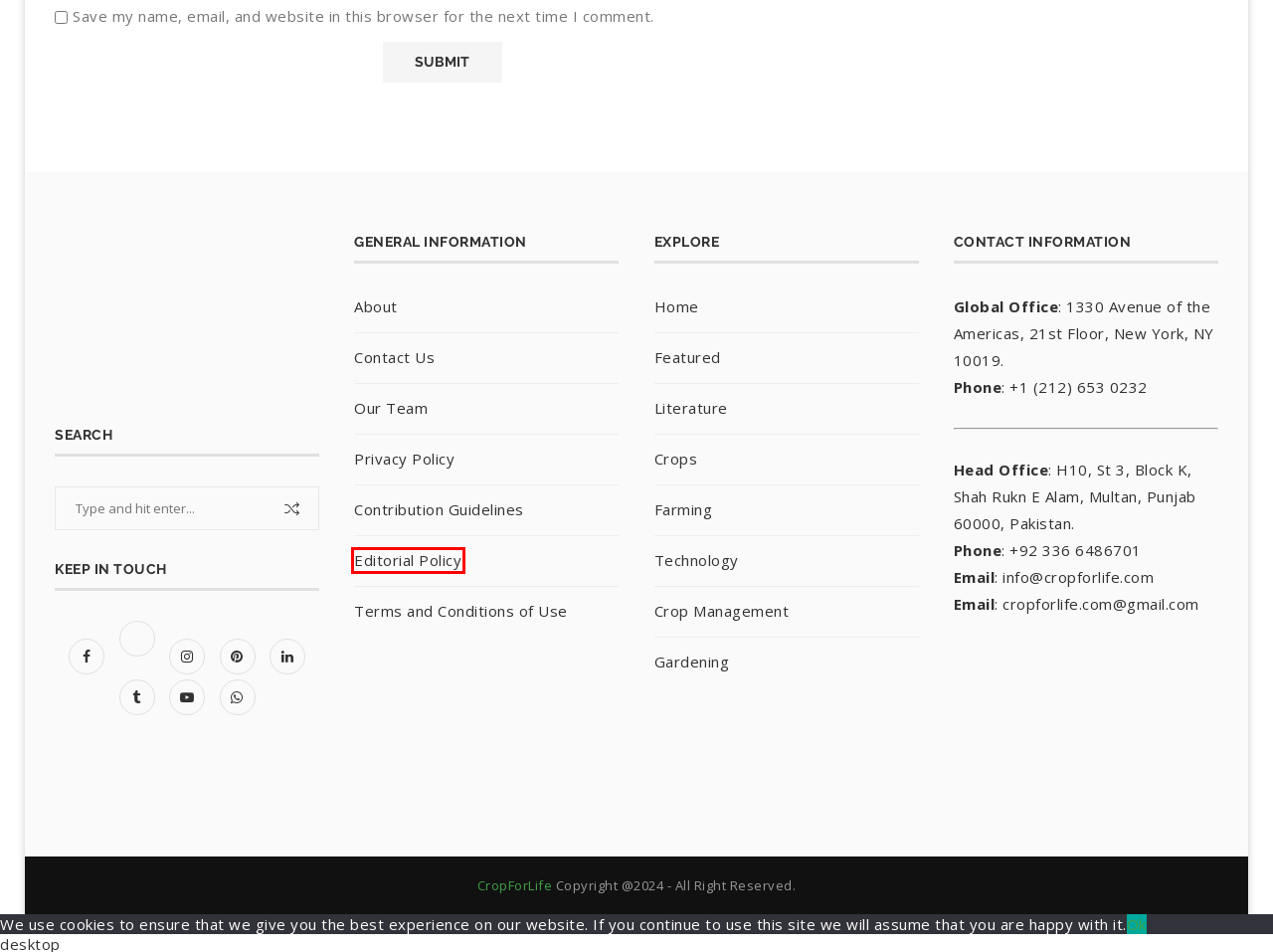Look at the screenshot of a webpage where a red bounding box surrounds a UI element. Your task is to select the best-matching webpage description for the new webpage after you click the element within the bounding box. The available options are:
A. Our Team - CropForLife Agriculture
B. Complete Agriculture Literature Database - CropForLife Agriculture
C. Privacy Policy - CropForLife Agriculture
D. Terms and Conditions of Use - CropForLife Agriculture
E. Contribution Guidelines - CropForLife Agriculture
F. Editorial Policy - CropForLife Agriculture
G. Contact Us - CropForLife Agriculture
H. About - CropForLife Agriculture

F